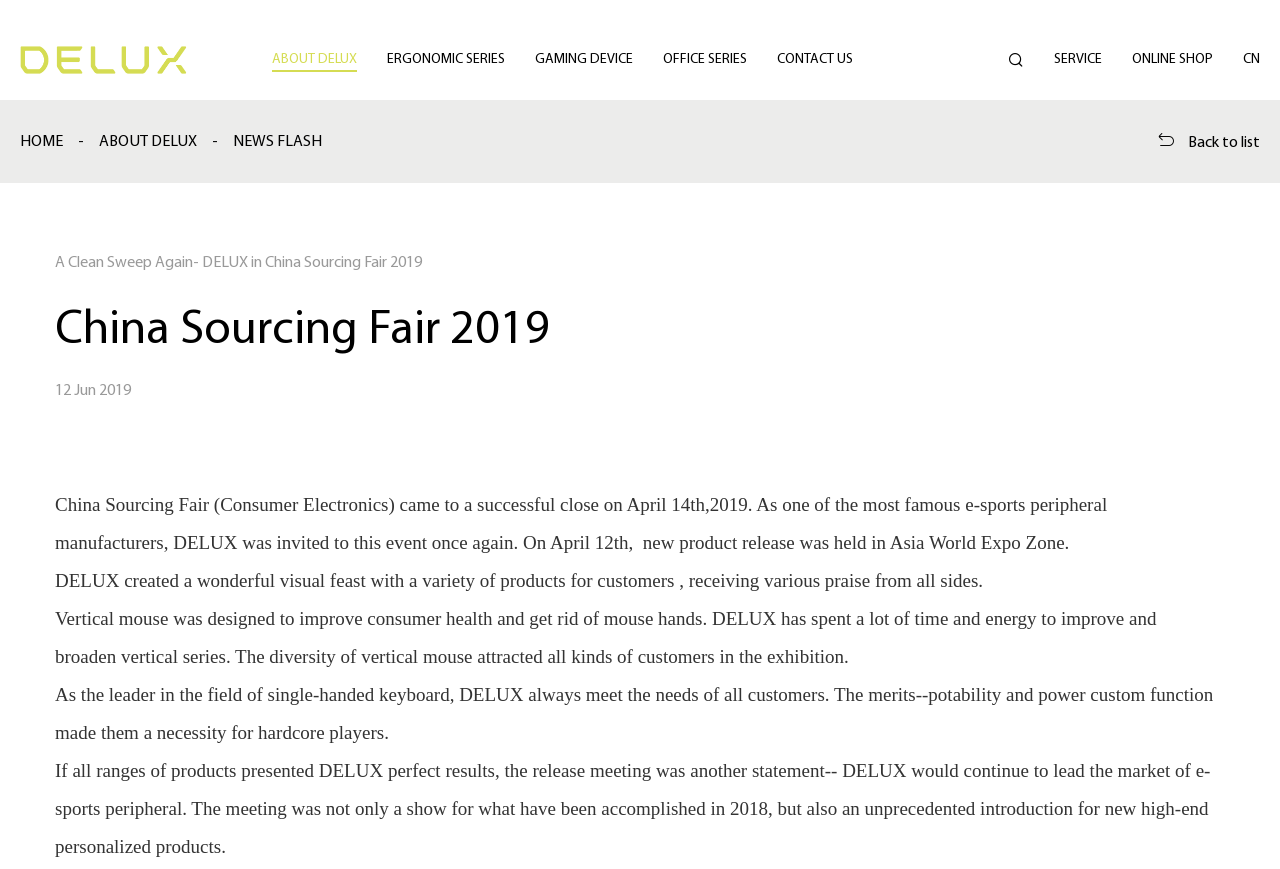Elaborate on the webpage's design and content in a detailed caption.

The webpage is about Delux, a company that specializes in gaming devices, ergonomic mice and keyboards, and office devices. At the top left corner, there is a logo of Delux Technology Co., Ltd, which is also a link. Below the logo, there are four headings: "ABOUT DELUX", "ERGONOMIC SERIES", "GAMING DEVICE", and "OFFICE SERIES", each with a link and an emphasis element. 

To the right of these headings, there are three more links: "CONTACT US", "ONLINE SHOP", and "CN". There is also a textbox with a label "Keywords" and a button next to it. 

In the middle of the page, there is a section with a heading "A Clean Sweep Again- DELUX in China Sourcing Fair 2019" and three subheadings: "China Sourcing Fair 2019" and "12 Jun 2019". Below these headings, there are four paragraphs of text describing Delux's participation in the China Sourcing Fair 2019, including the release of new products and the features of their vertical mouse and single-handed keyboard.

At the top right corner, there are several links, including "HOME", "ABOUT DELUX", and "SERVICE". There is also a link with an icon and a StaticText element with the text "NEWS FLASH".